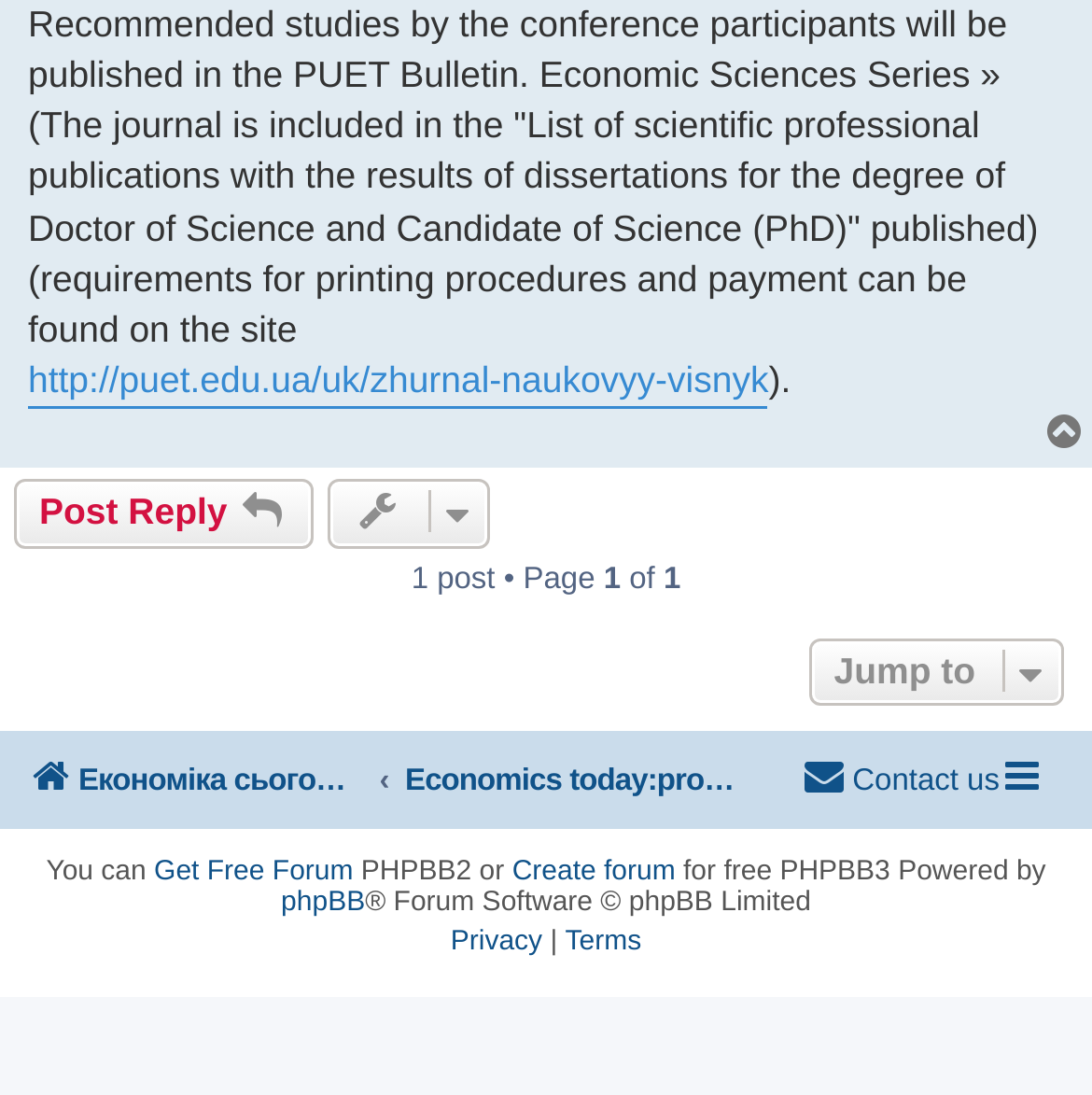What is the name of the journal?
Kindly give a detailed and elaborate answer to the question.

The name of the journal can be found in the first static text element, which states 'Recommended studies by the conference participants will be published in the PUET Bulletin. Economic Sciences Series »'.